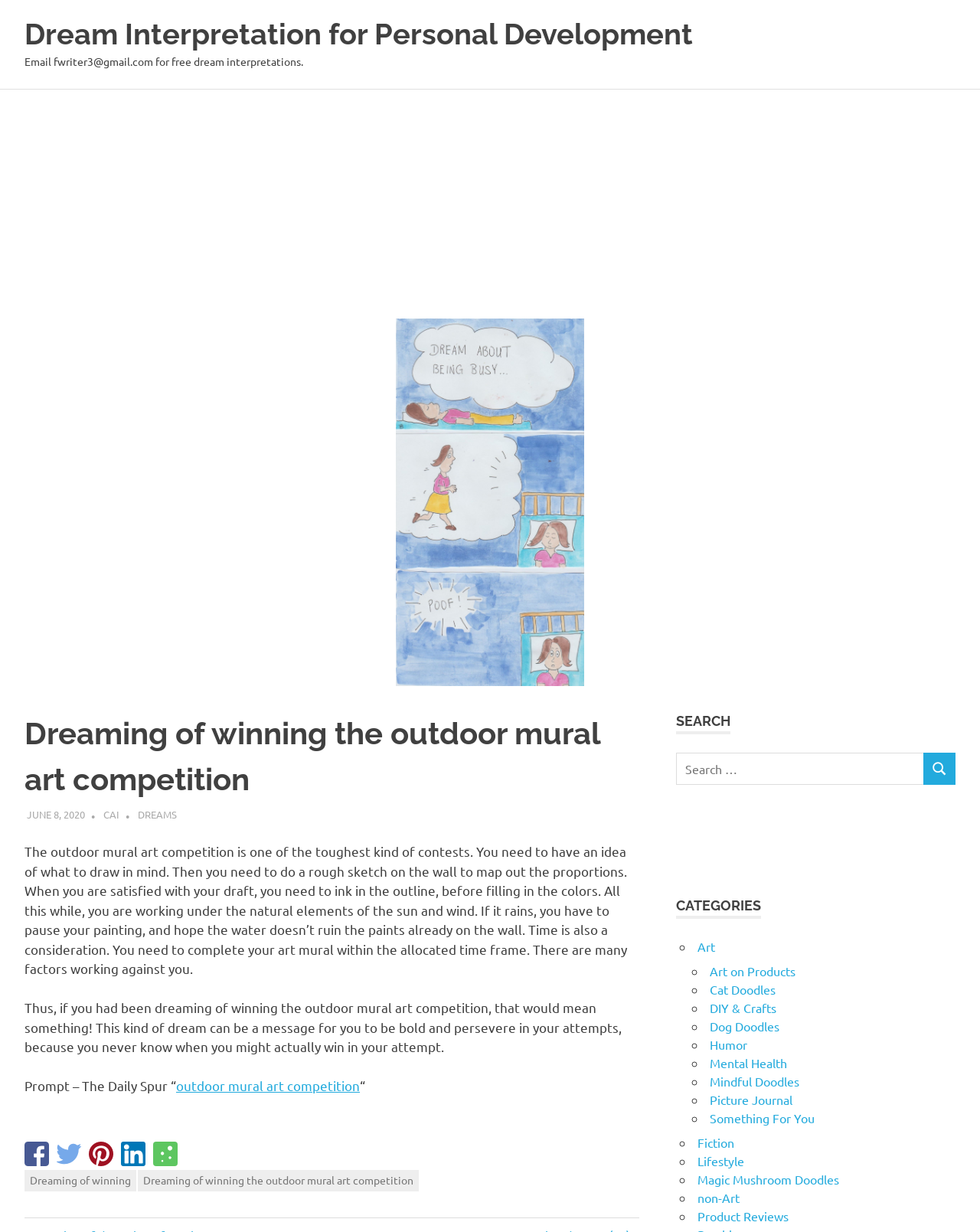Locate the bounding box coordinates of the clickable region necessary to complete the following instruction: "Email the author for free dream interpretations". Provide the coordinates in the format of four float numbers between 0 and 1, i.e., [left, top, right, bottom].

[0.025, 0.044, 0.309, 0.055]